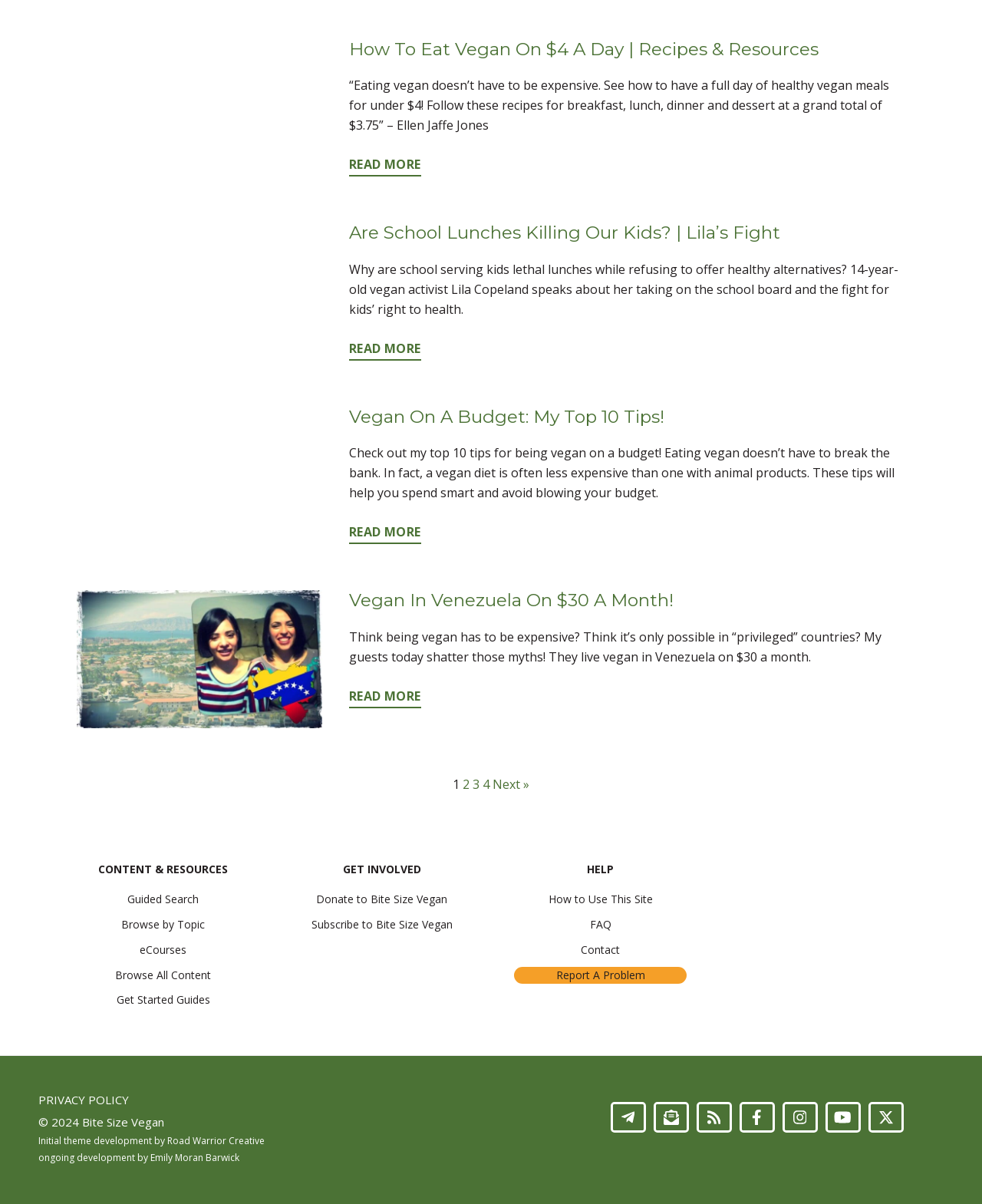Provide the bounding box coordinates for the UI element that is described by this text: "Donate to Bite Size Vegan". The coordinates should be in the form of four float numbers between 0 and 1: [left, top, right, bottom].

[0.322, 0.741, 0.455, 0.753]